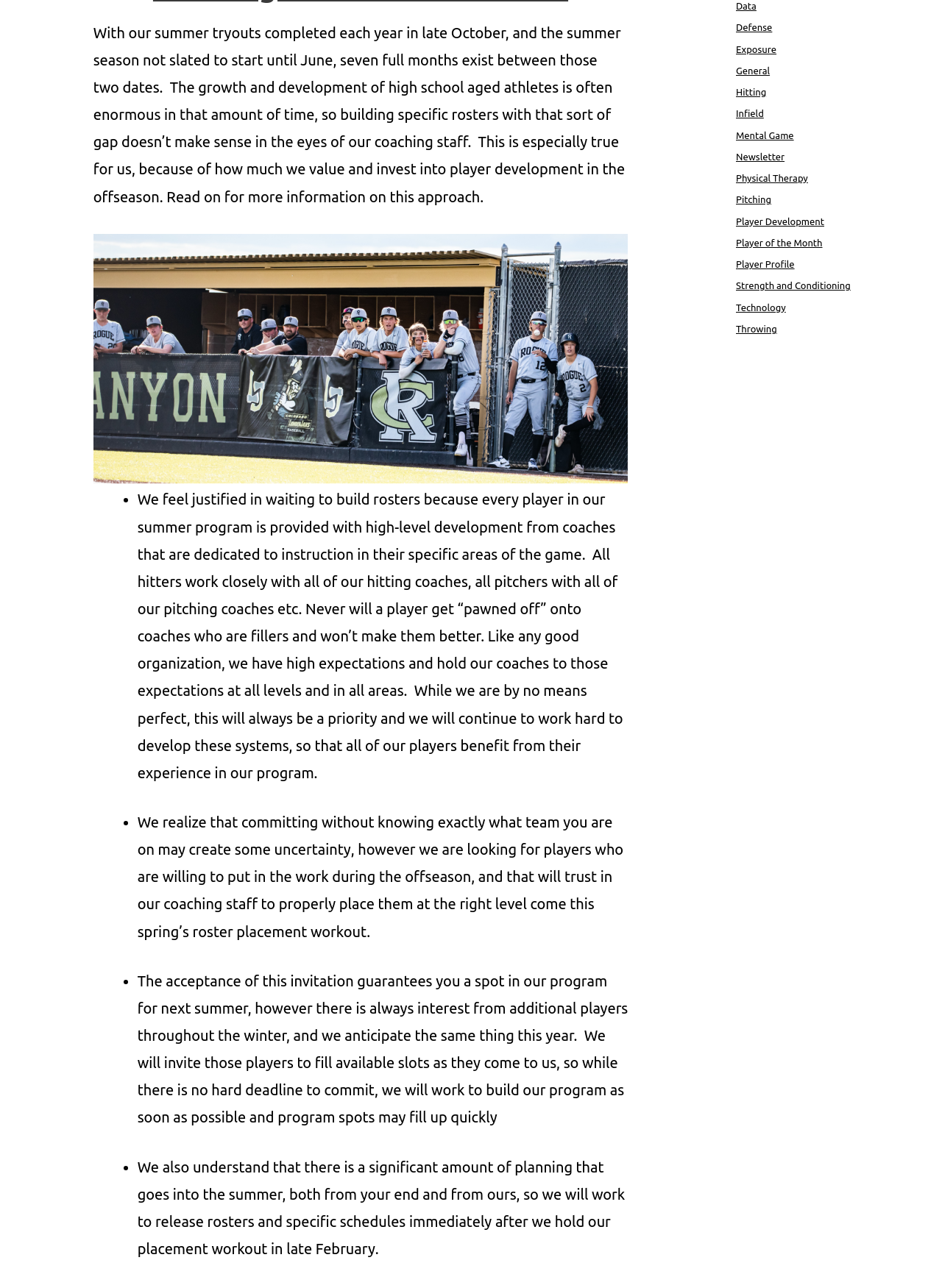Determine the bounding box for the HTML element described here: "Throwing". The coordinates should be given as [left, top, right, bottom] with each number being a float between 0 and 1.

[0.781, 0.251, 0.825, 0.259]